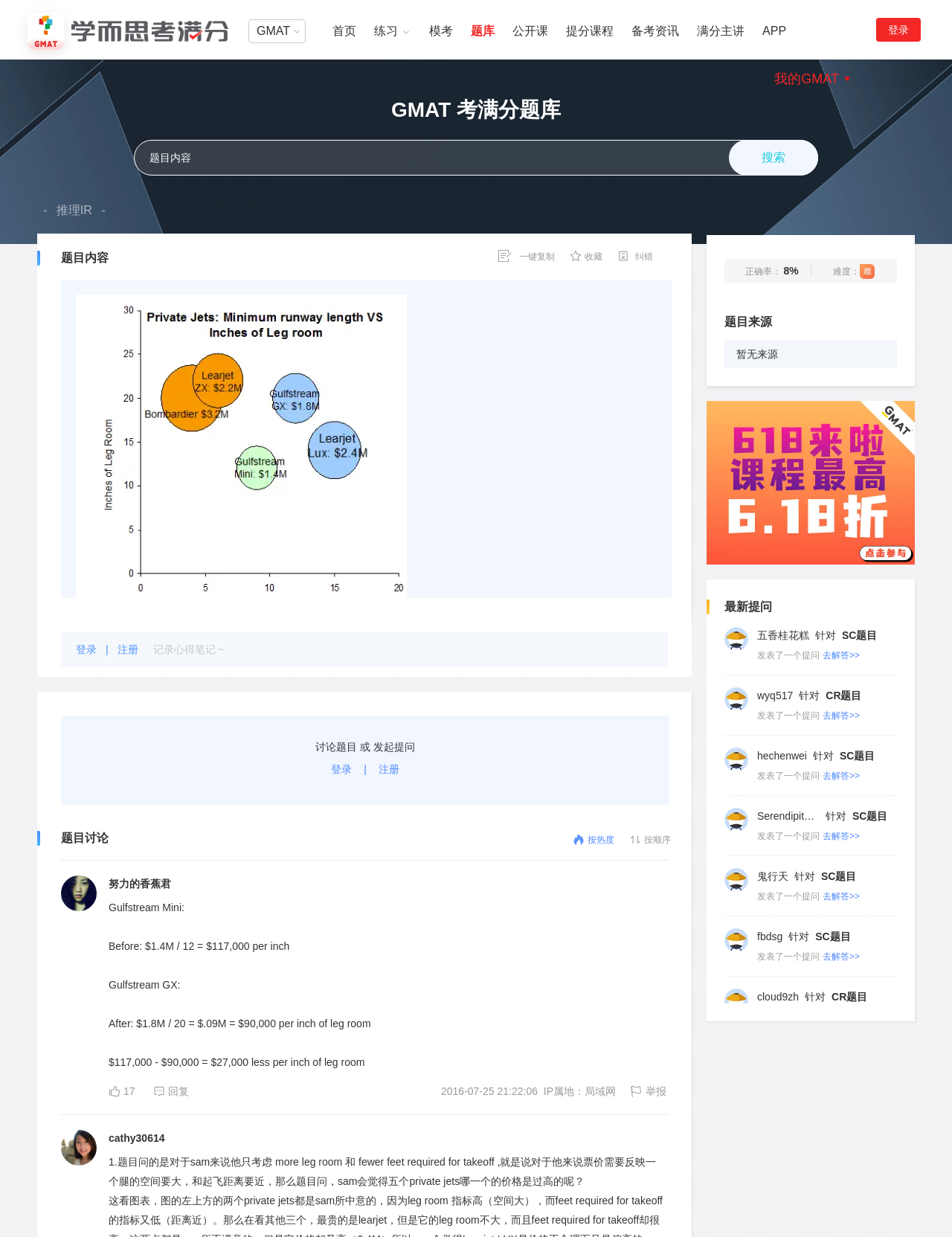What is the main topic of this webpage?
Answer the question with a single word or phrase derived from the image.

GMAT